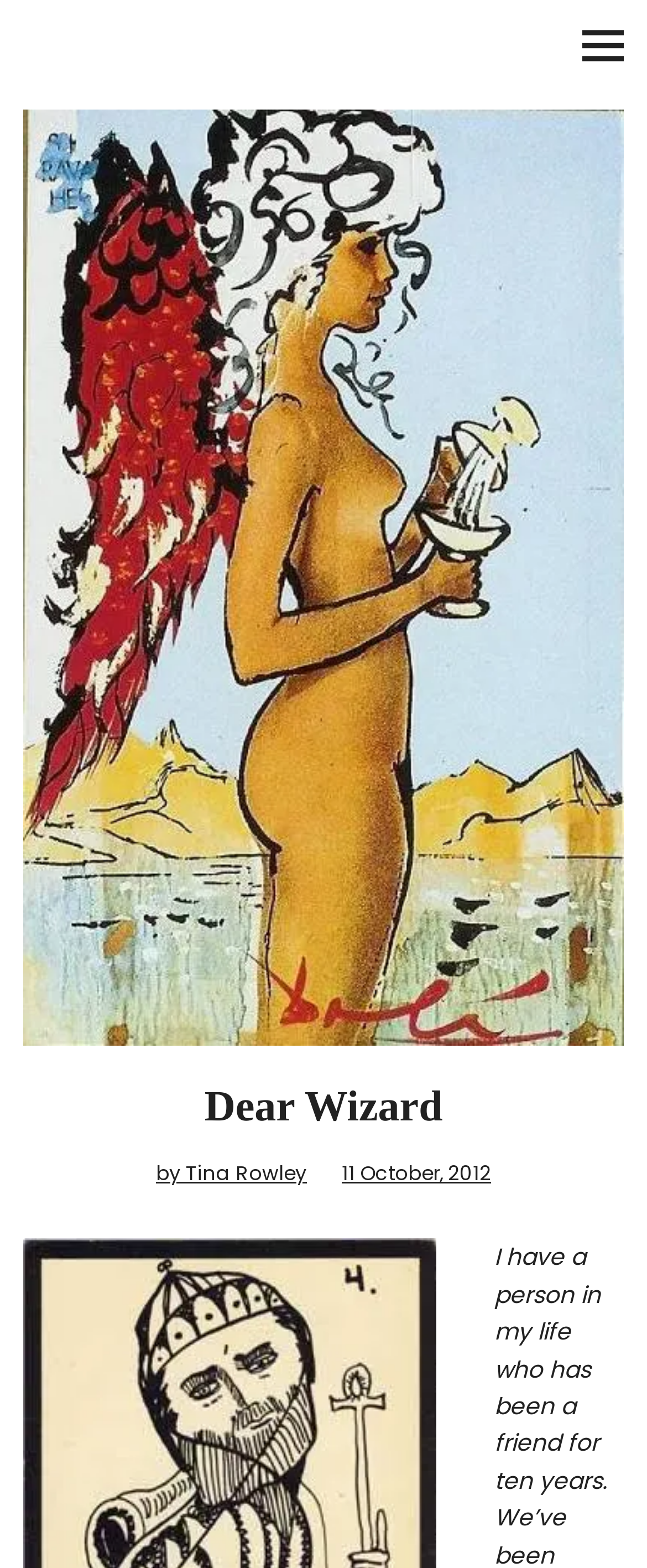What is the date of the current article?
Give a one-word or short phrase answer based on the image.

11 October, 2012